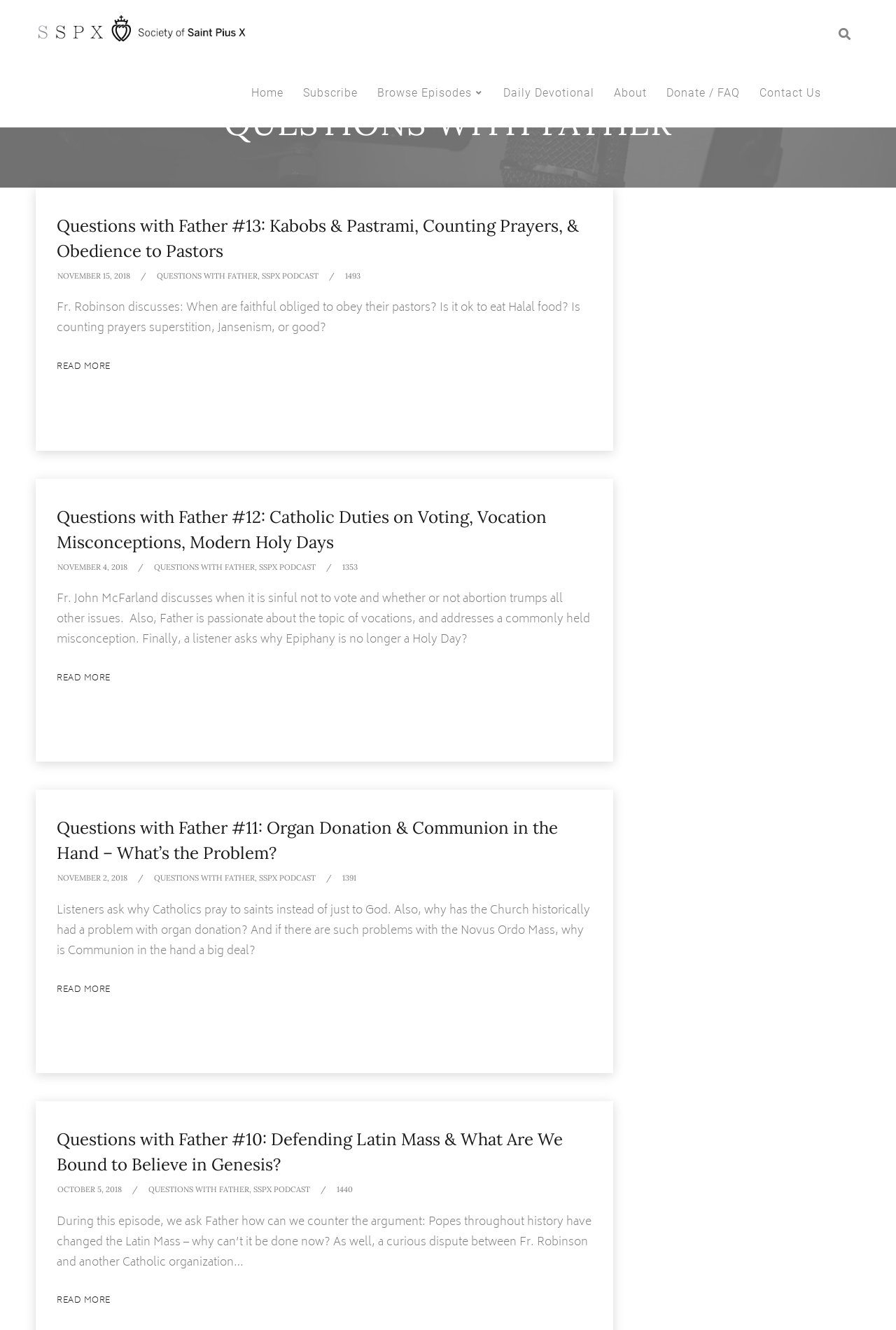Identify the bounding box coordinates of the specific part of the webpage to click to complete this instruction: "Click the 'Home' link".

[0.269, 0.044, 0.327, 0.096]